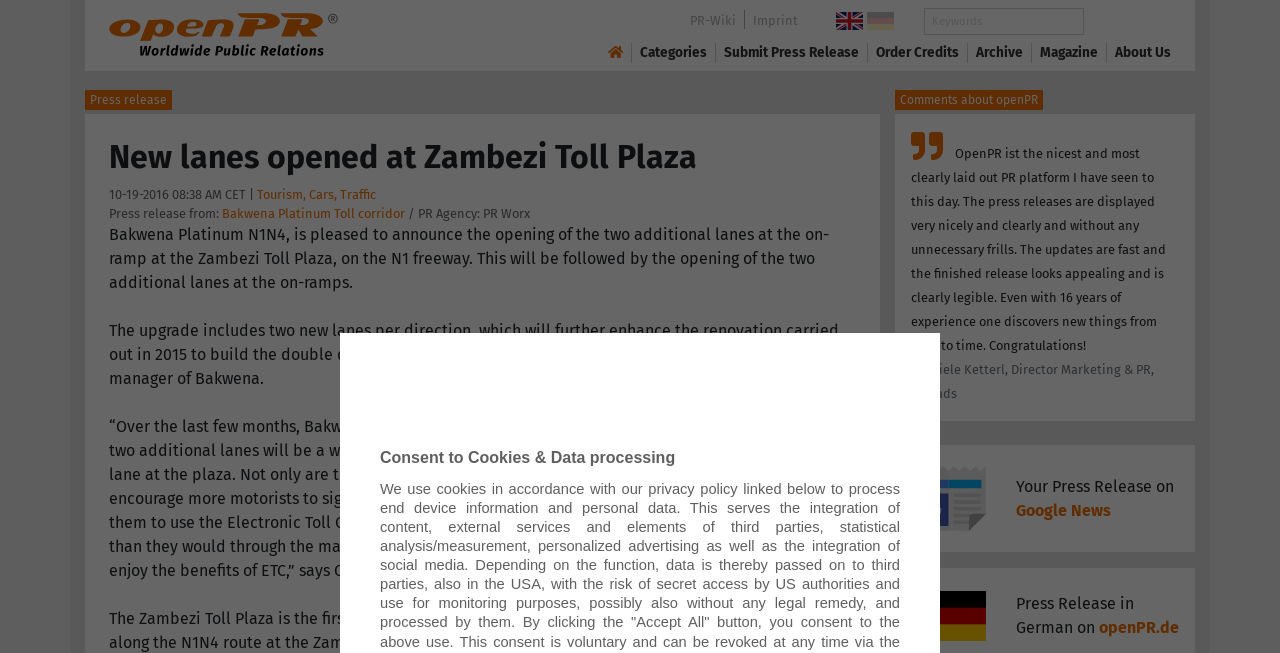Locate the bounding box coordinates of the area that needs to be clicked to fulfill the following instruction: "Check the archives". The coordinates should be in the format of four float numbers between 0 and 1, namely [left, top, right, bottom].

None